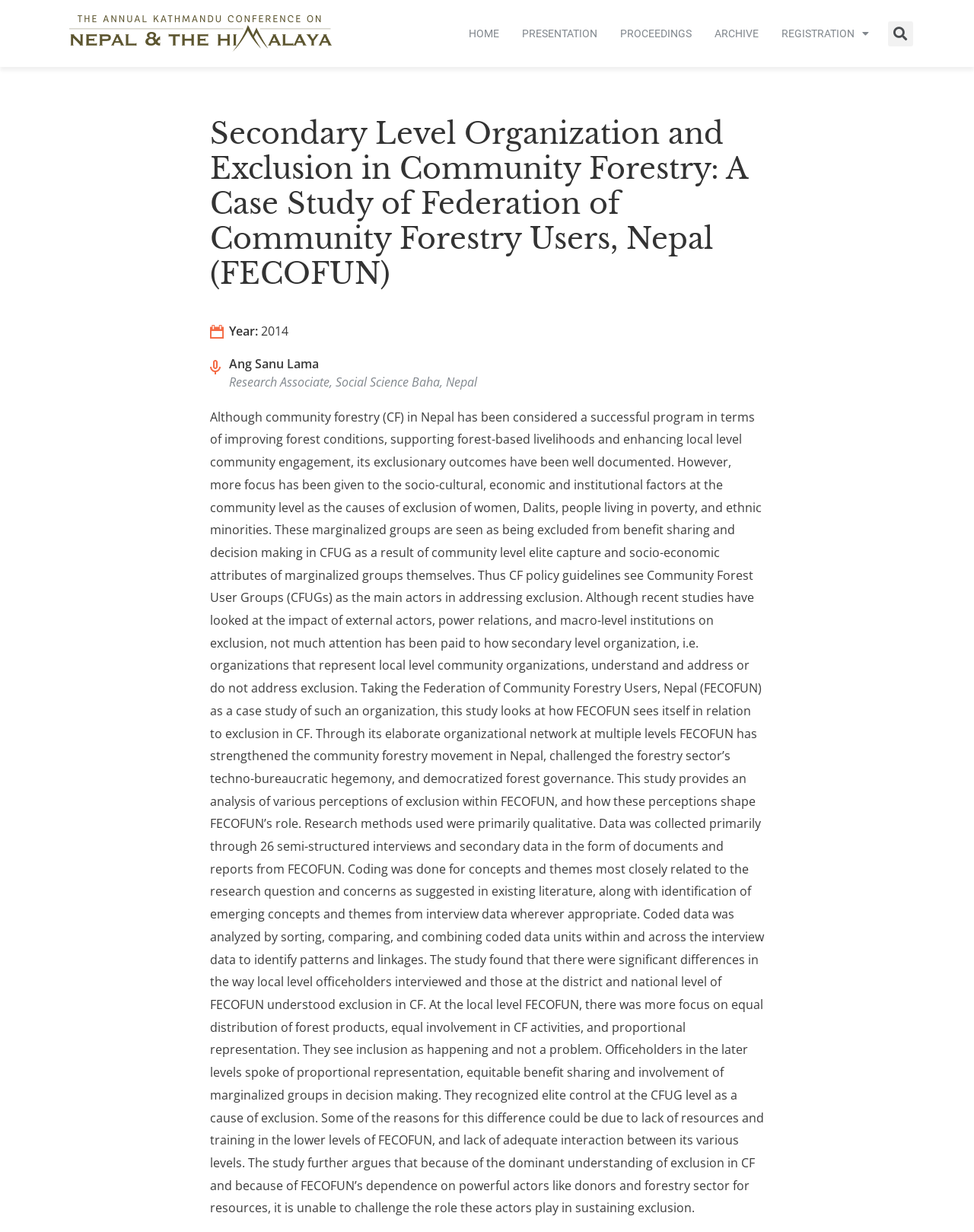Can you give a detailed response to the following question using the information from the image? How many semi-structured interviews were conducted?

The number of semi-structured interviews conducted is mentioned in the text as '26', which is part of the research methodology described in the text.